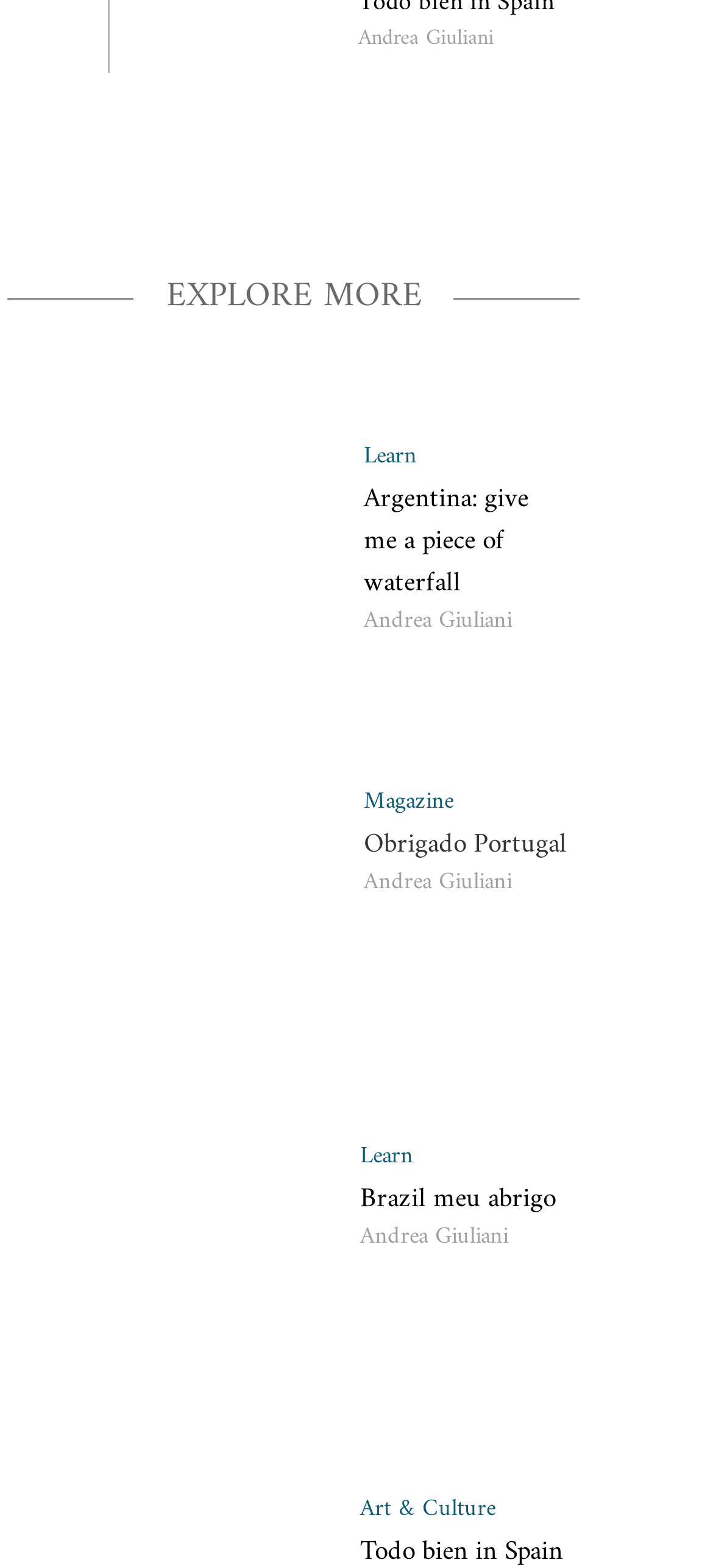Identify the bounding box coordinates of the area that should be clicked in order to complete the given instruction: "Post a comment". The bounding box coordinates should be four float numbers between 0 and 1, i.e., [left, top, right, bottom].

None